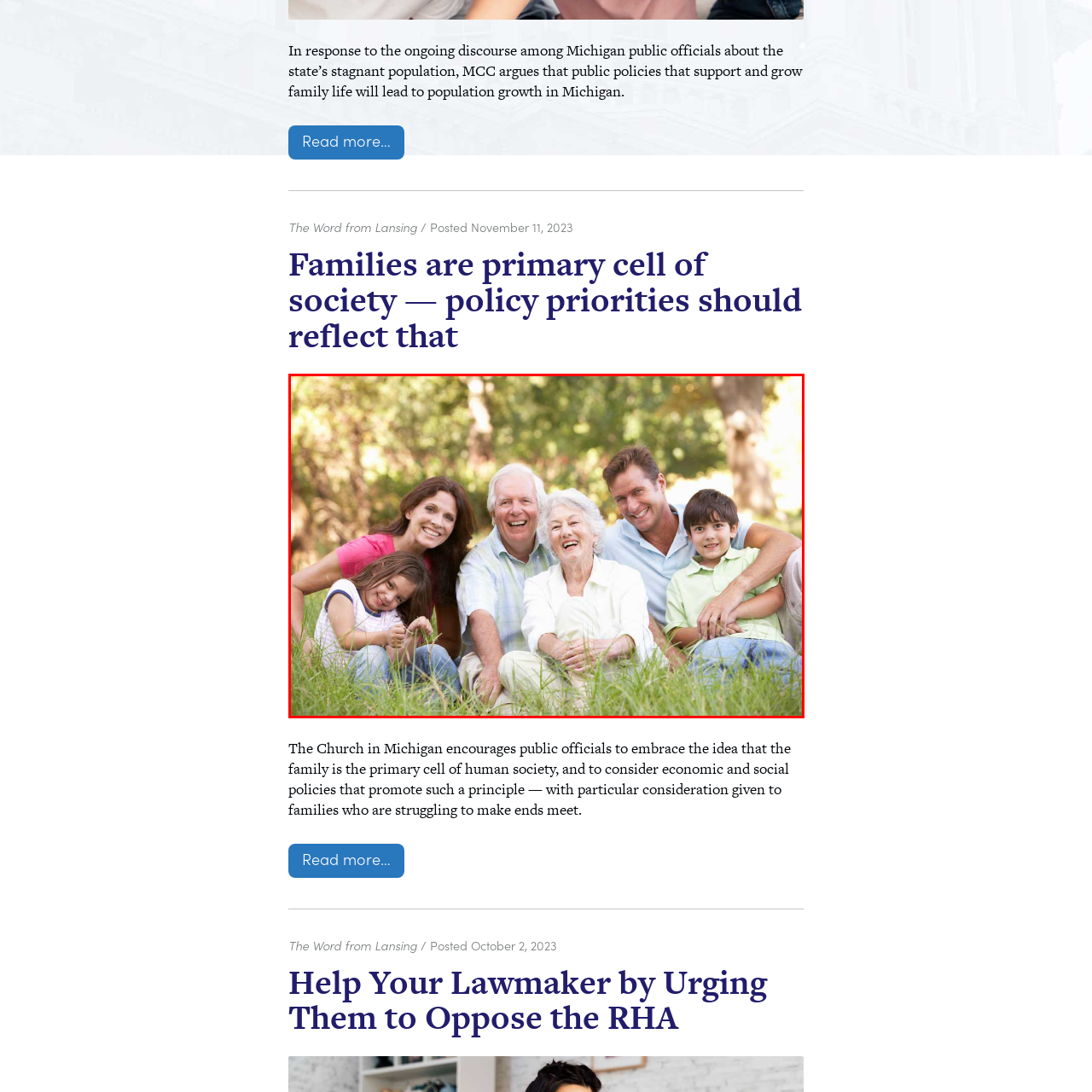Look at the area within the red bounding box, provide a one-word or phrase response to the following question: What is the effect of the light filtering through the trees?

Enhances the moment